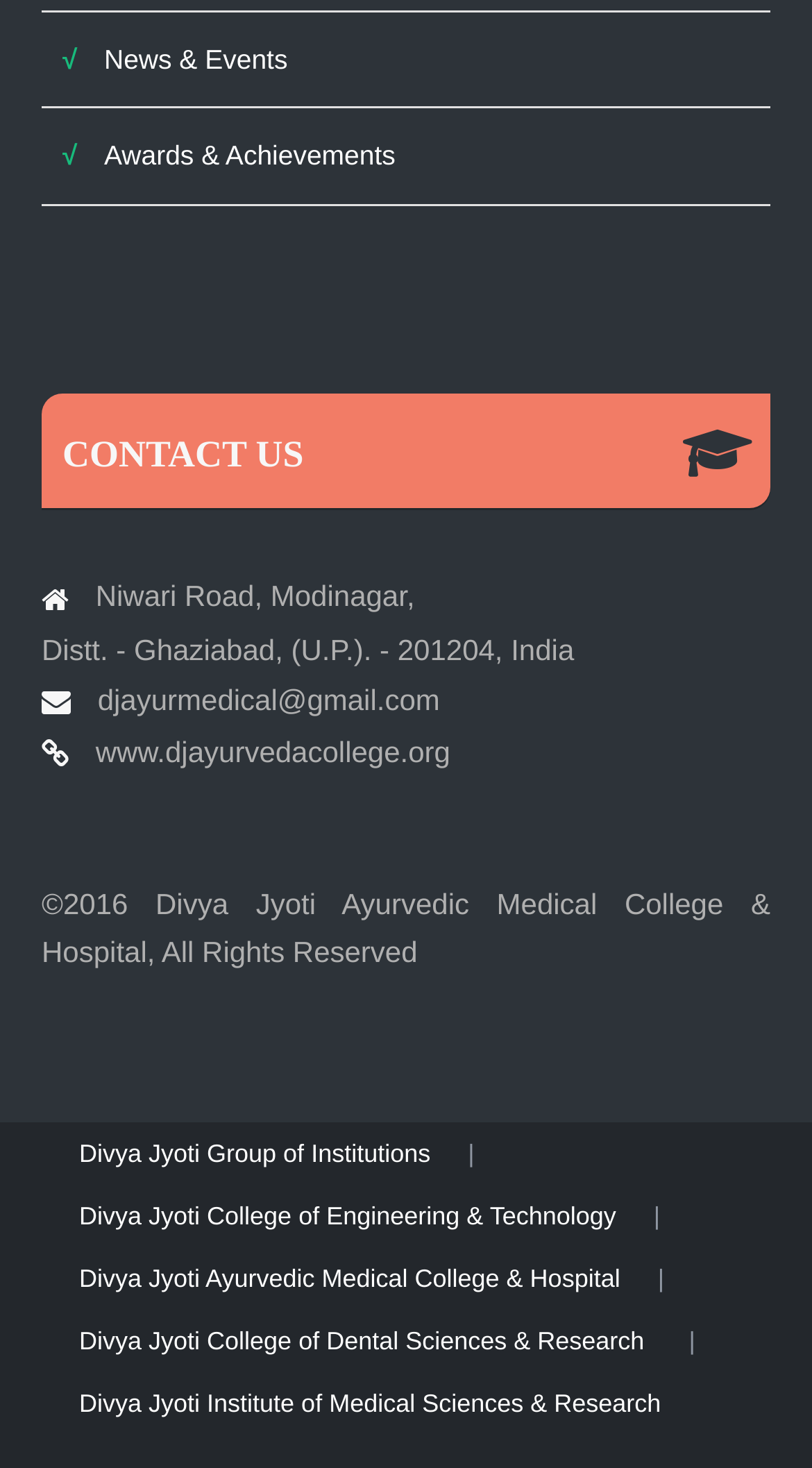Please determine the bounding box coordinates for the UI element described here. Use the format (top-left x, top-left y, bottom-right x, bottom-right y) with values bounded between 0 and 1: News & Events

[0.051, 0.008, 0.949, 0.073]